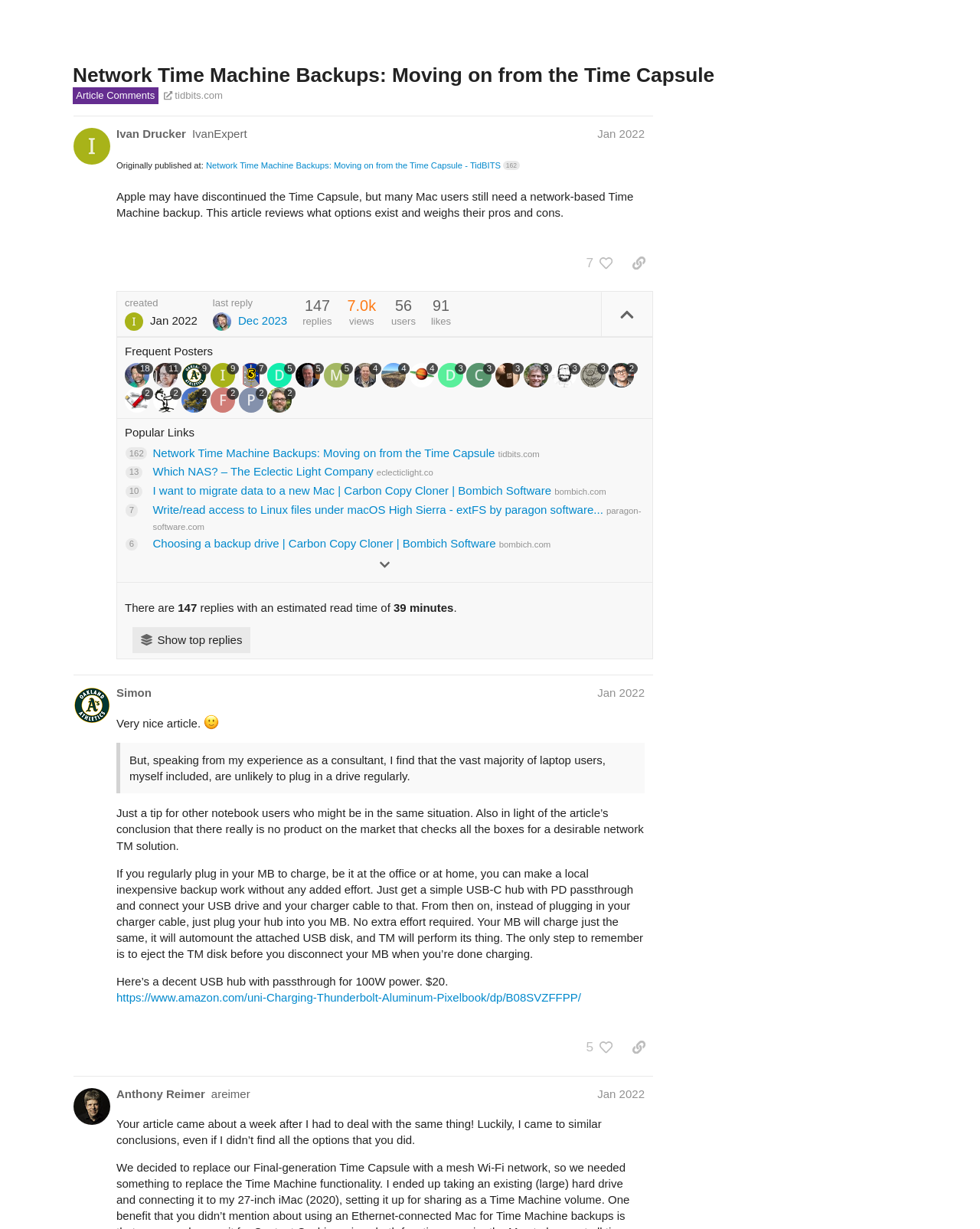What is the format of the file system mentioned in the post by @Panda?
Look at the image and provide a short answer using one word or a phrase.

Ext3